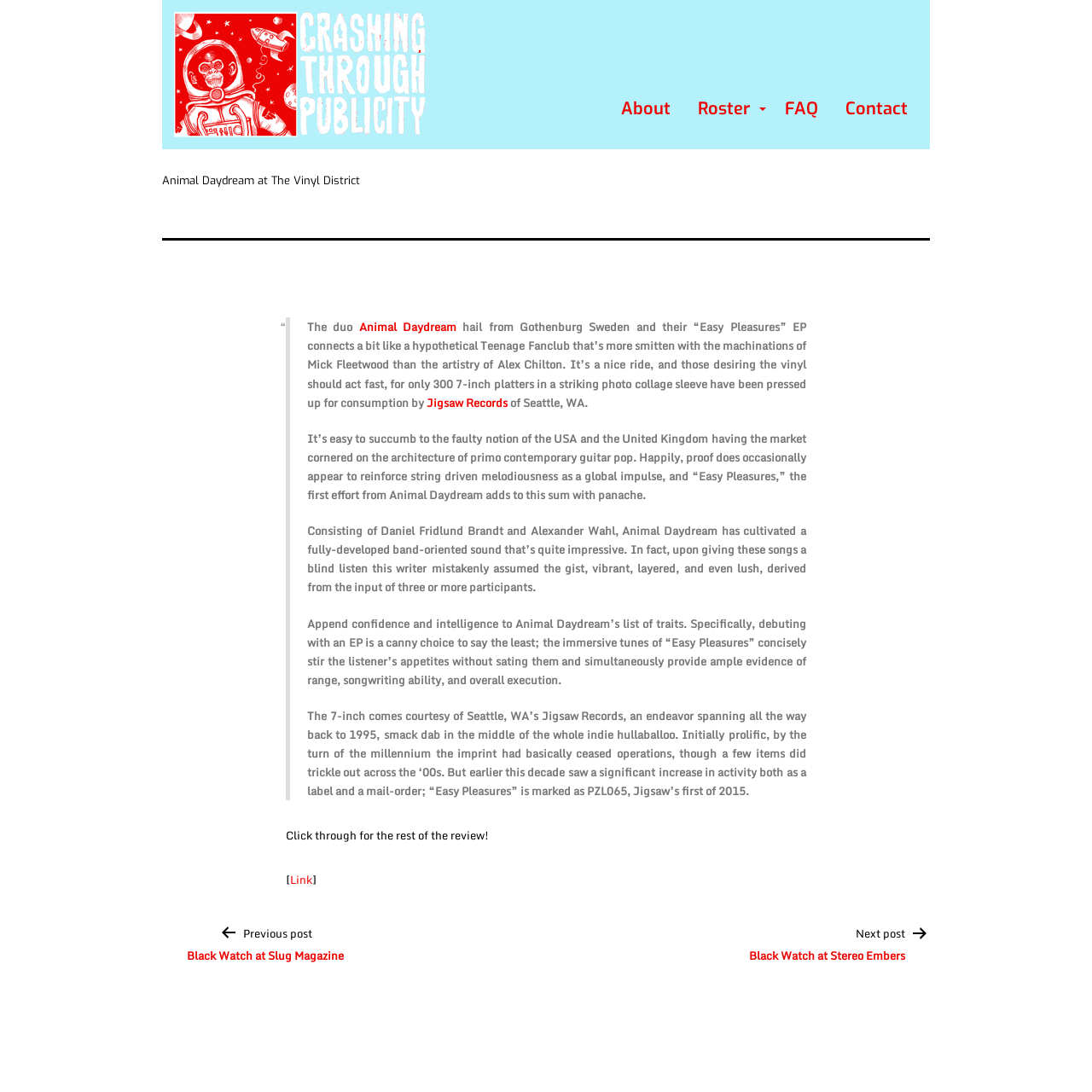Bounding box coordinates are specified in the format (top-left x, top-left y, bottom-right x, bottom-right y). All values are floating point numbers bounded between 0 and 1. Please provide the bounding box coordinate of the region this sentence describes: Want to Connect With Me?

None